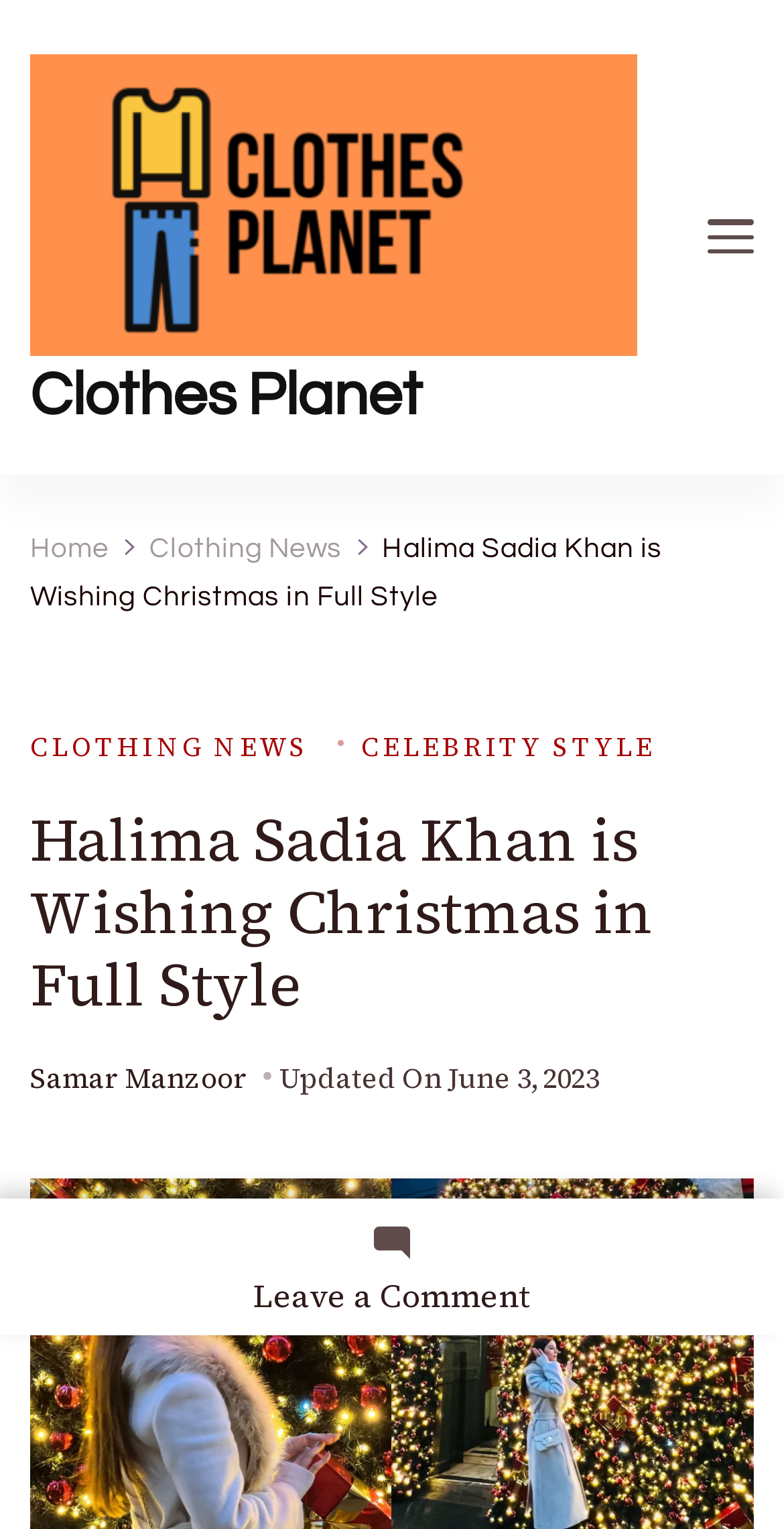Please find the bounding box coordinates of the element that needs to be clicked to perform the following instruction: "Read the article about Halima Sadia Khan". The bounding box coordinates should be four float numbers between 0 and 1, represented as [left, top, right, bottom].

[0.038, 0.349, 0.844, 0.4]